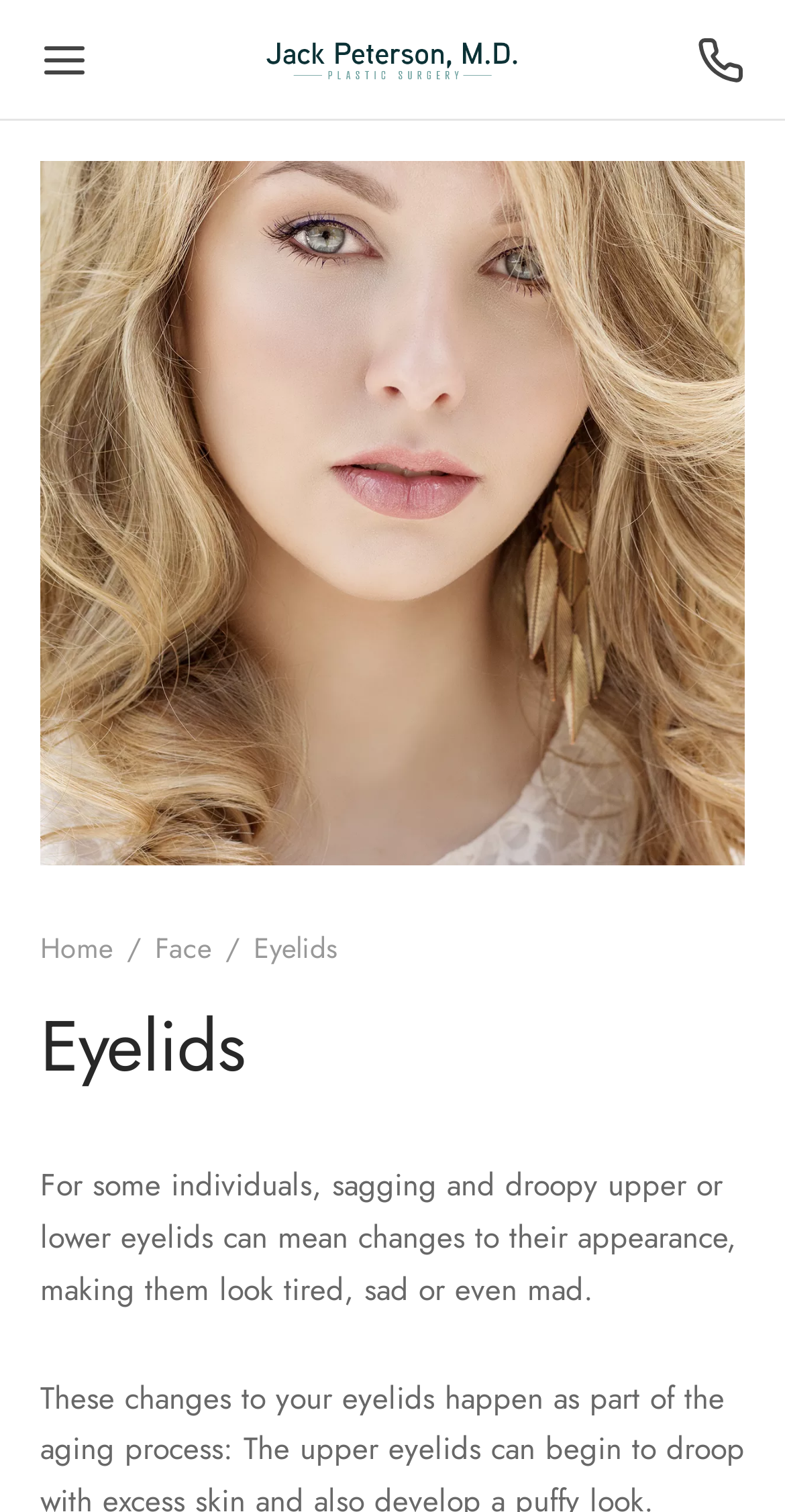What is the name of the doctor?
Examine the webpage screenshot and provide an in-depth answer to the question.

The name of the doctor can be found in the link element with the text 'Jack Peterson MD' which is located at the top of the webpage.